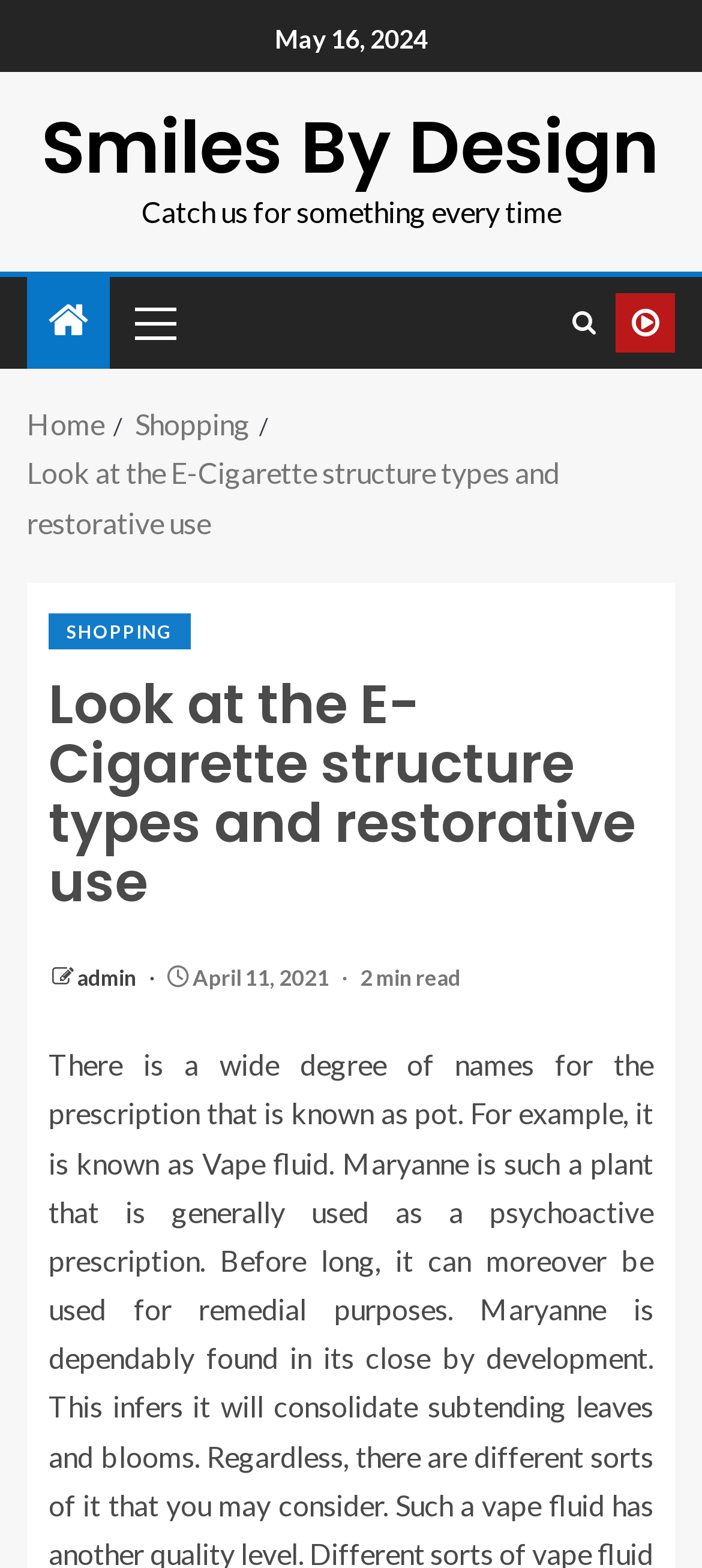Locate the bounding box coordinates of the UI element described by: "Primary Menu". The bounding box coordinates should consist of four float numbers between 0 and 1, i.e., [left, top, right, bottom].

[0.167, 0.177, 0.269, 0.234]